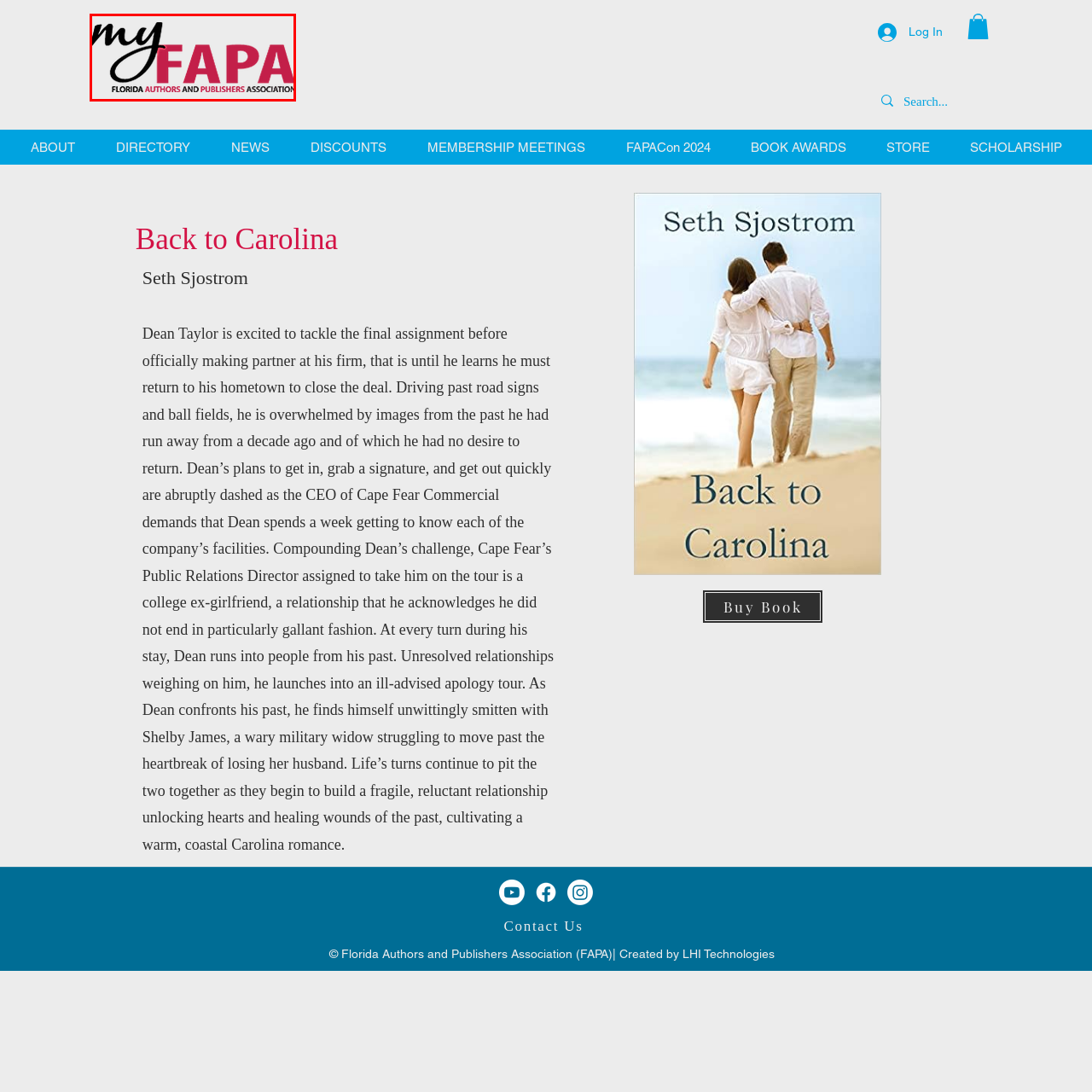What is the focus of the organization?
Take a look at the image highlighted by the red bounding box and provide a detailed answer to the question.

The text 'FLORIDA AUTHORS AND PUBLISHERS ASSOCIATION' is displayed in a more understated format, emphasizing the organization's focus on supporting writers and publishers in Florida, which suggests that the organization's primary focus is on supporting writers and publishers.